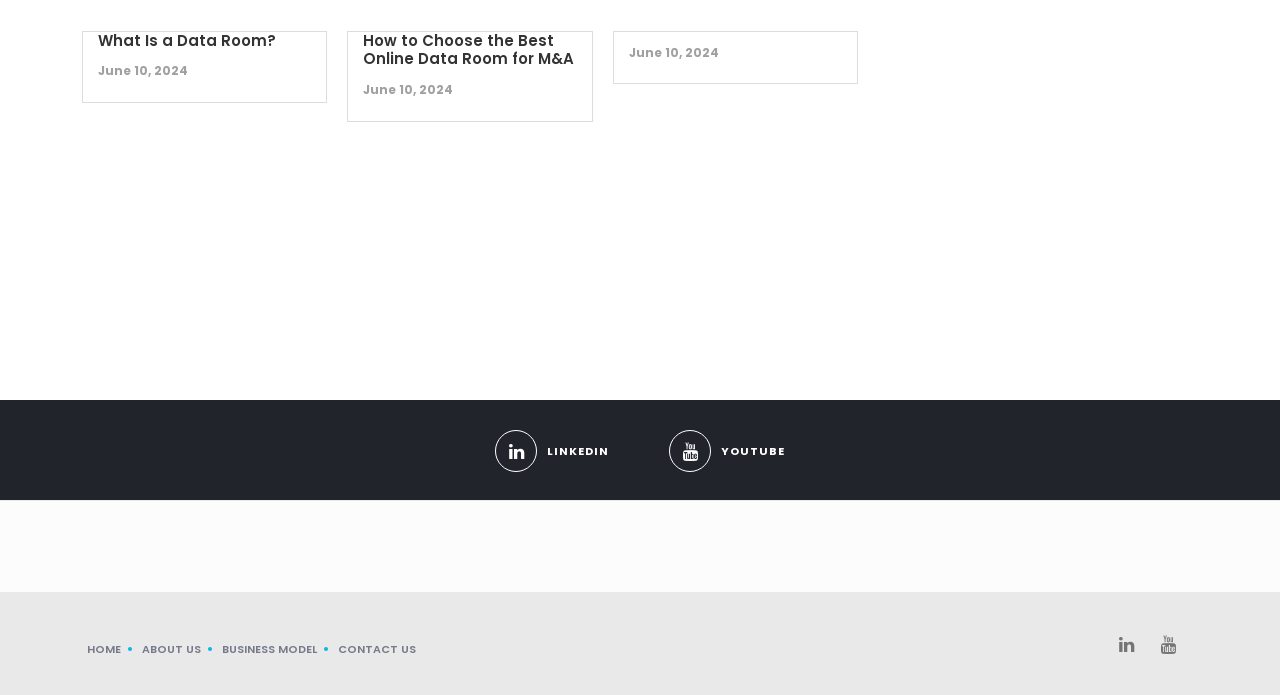Please identify the bounding box coordinates of the region to click in order to complete the task: "Click on 'How to Choose the Best Online Data Room for M&A'". The coordinates must be four float numbers between 0 and 1, specified as [left, top, right, bottom].

[0.284, 0.043, 0.449, 0.1]